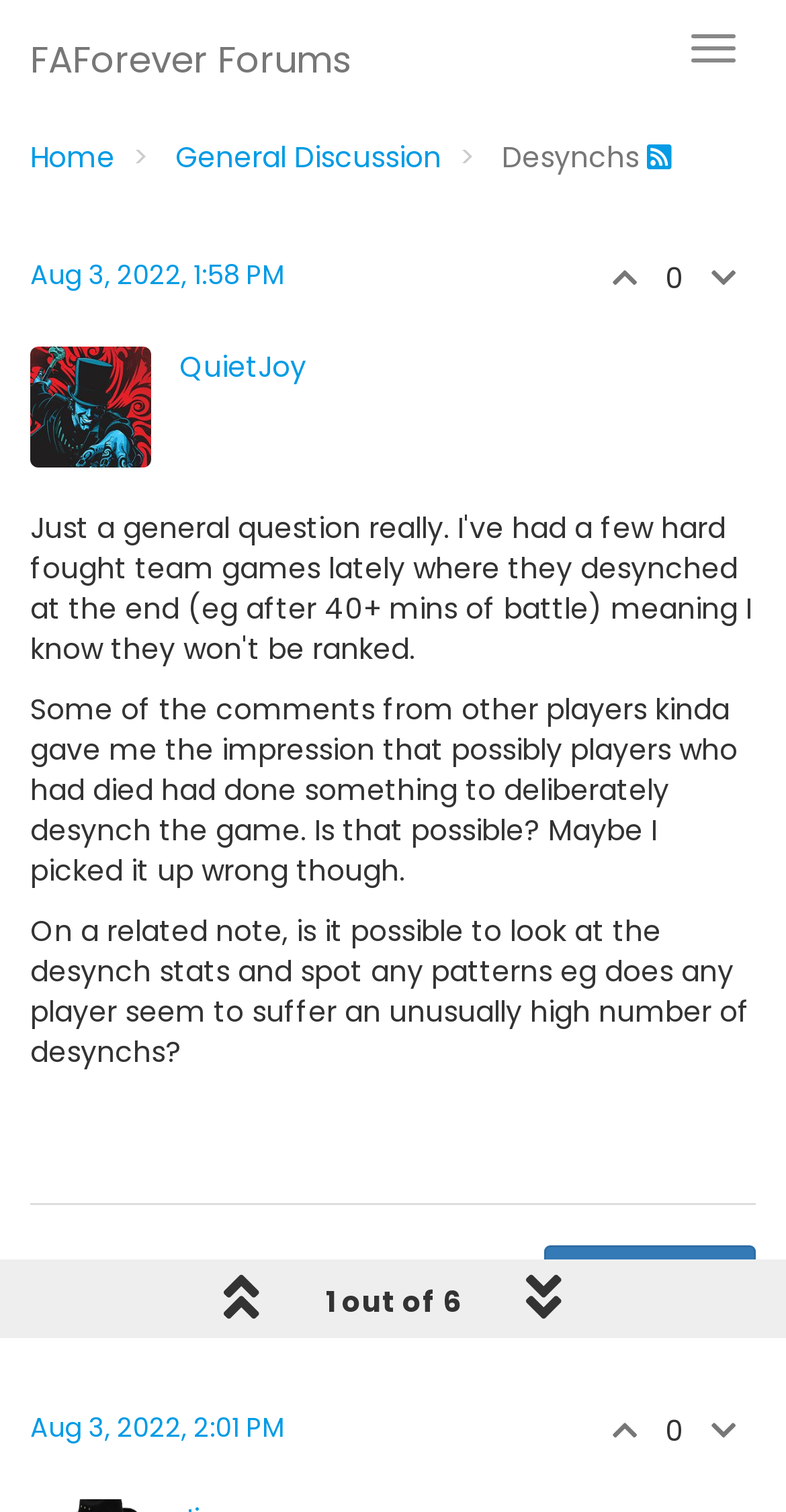Look at the image and give a detailed response to the following question: How many posts are there in the current discussion?

The number of posts in the current discussion is '3' which is indicated by the generic element with the text '3' at the bottom of the webpage.